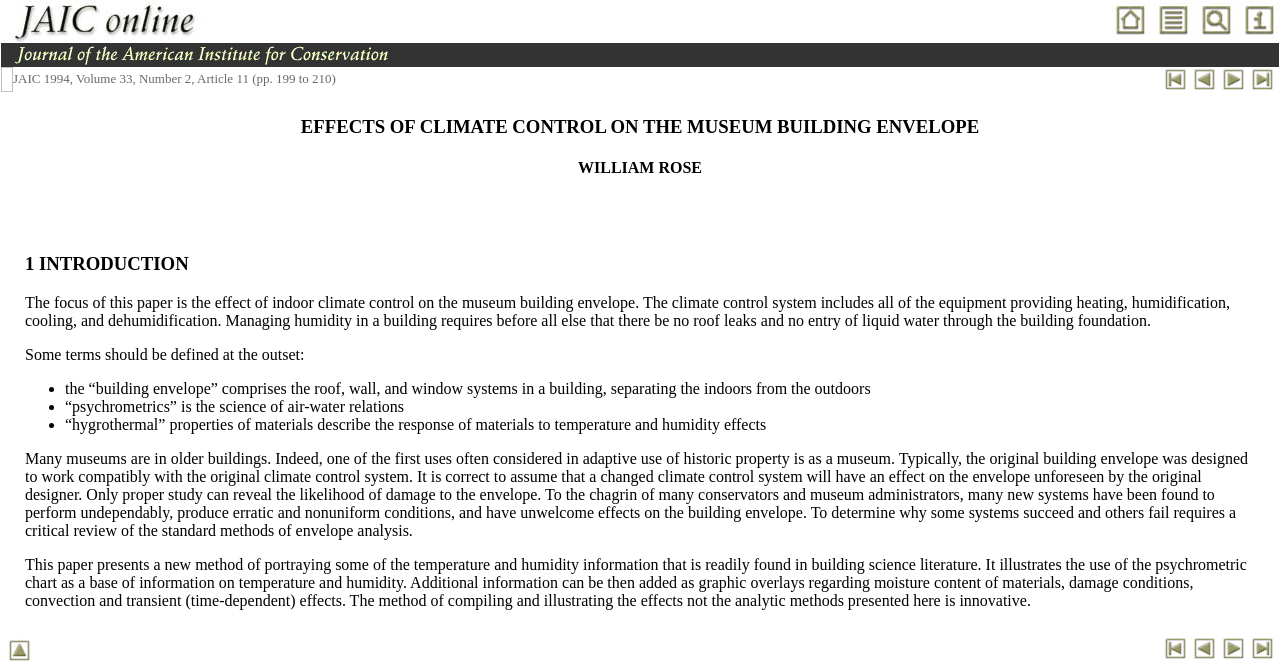What is the purpose of the article?
Based on the image, respond with a single word or phrase.

to present a new method of portraying temperature and humidity information